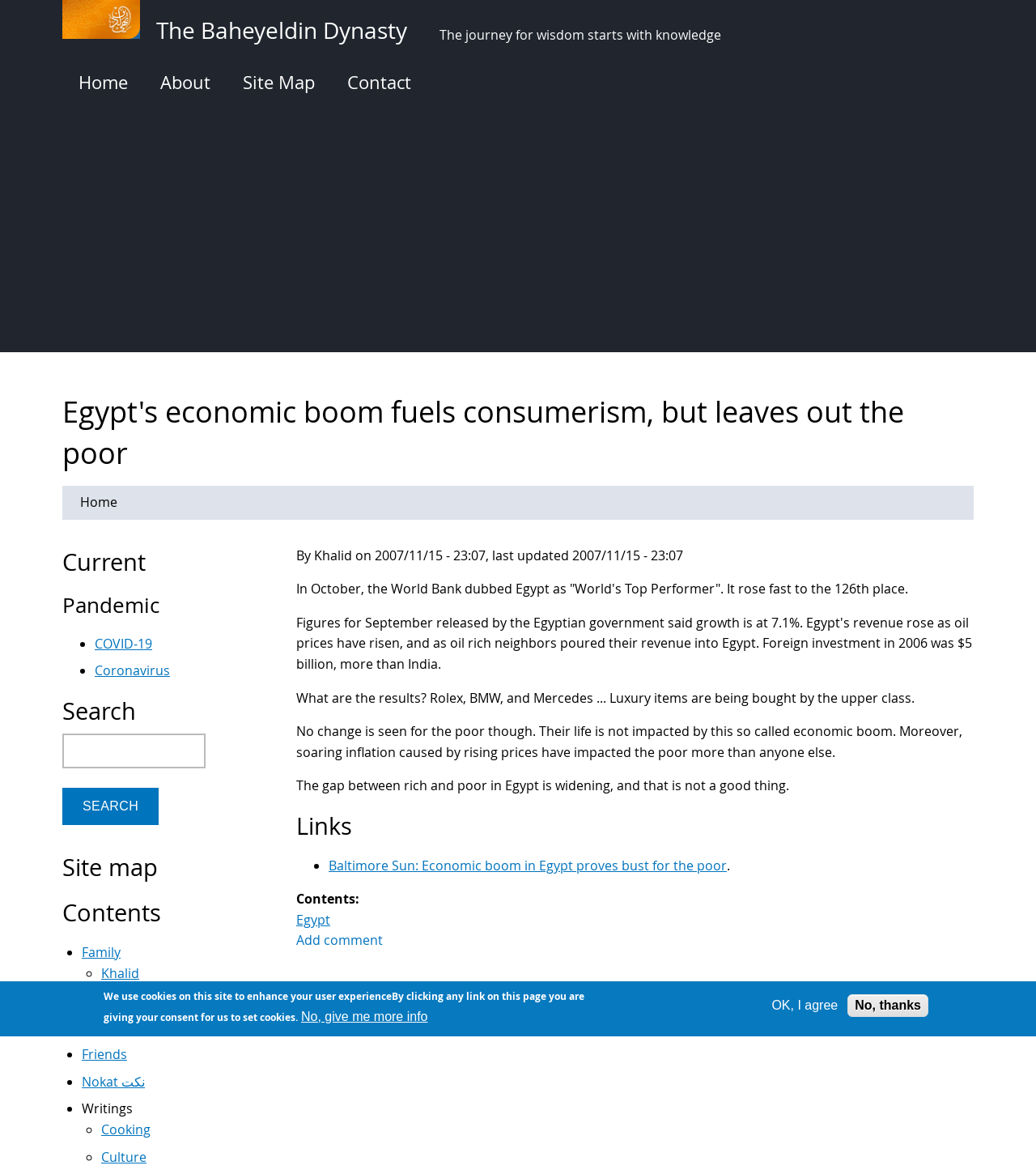Given the description of the UI element: "No, give me more info", predict the bounding box coordinates in the form of [left, top, right, bottom], with each value being a float between 0 and 1.

[0.291, 0.86, 0.413, 0.872]